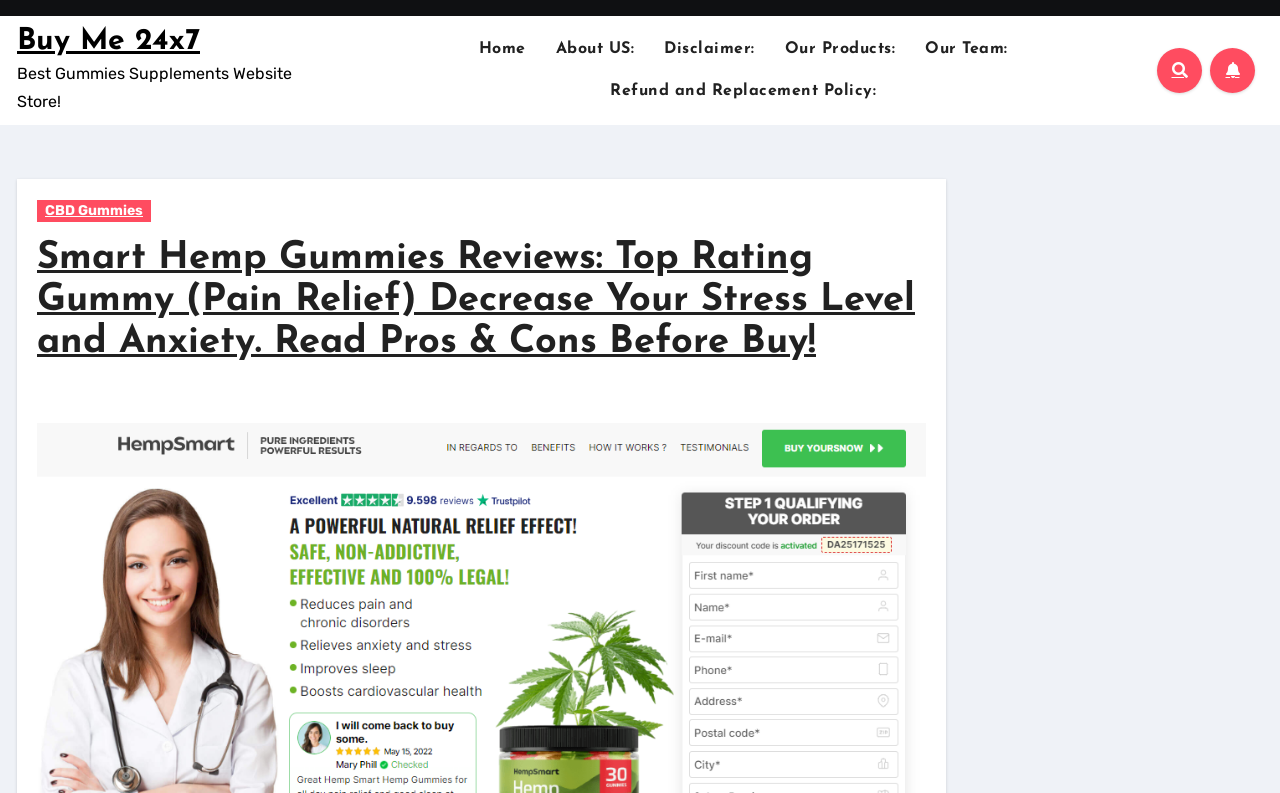What is the category of the product being sold on this webpage?
Ensure your answer is thorough and detailed.

The webpage has a link 'CBD Gummies' and a heading mentioning 'Pain Relief' and 'Anxiety', which suggests that the product being sold is a health supplement, specifically a type of gummy.